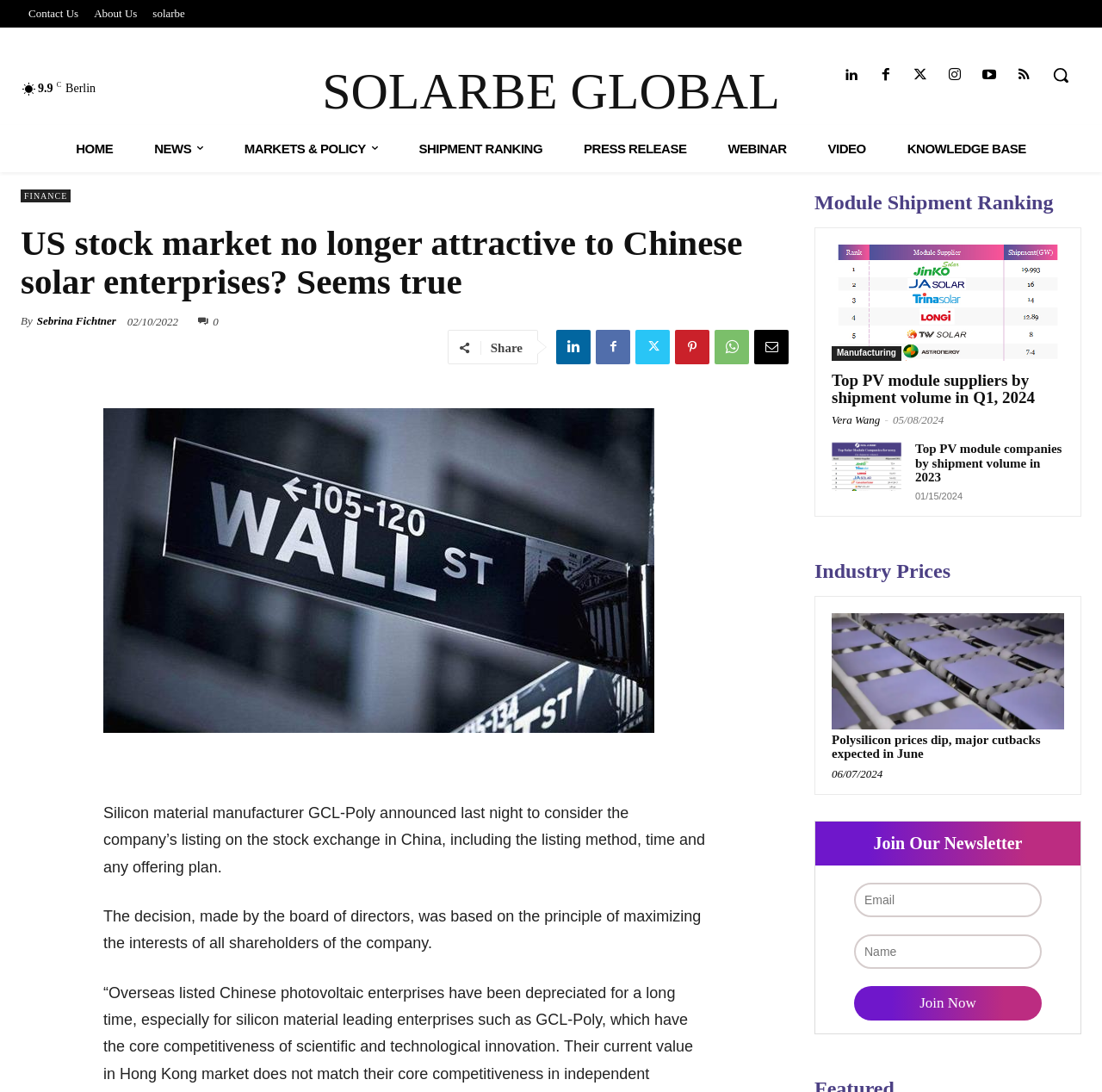Identify the bounding box coordinates of the clickable region necessary to fulfill the following instruction: "Join the newsletter". The bounding box coordinates should be four float numbers between 0 and 1, i.e., [left, top, right, bottom].

[0.775, 0.903, 0.945, 0.934]